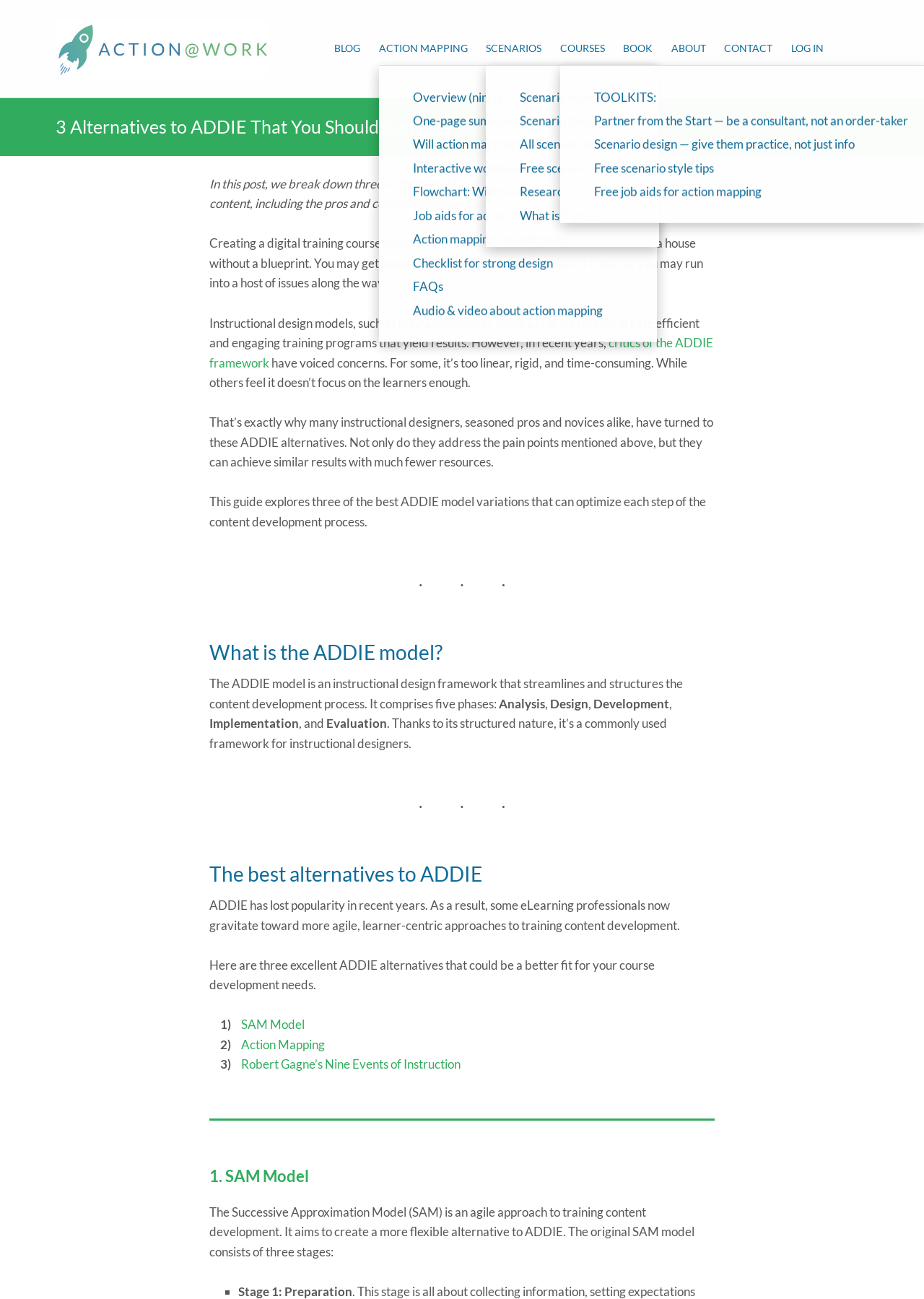What is the first phase of the ADDIE model?
Based on the image, answer the question in a detailed manner.

I found the answer by reading the text that describes the ADDIE model. The text states that the ADDIE model comprises five phases, and the first phase is 'Analysis'.